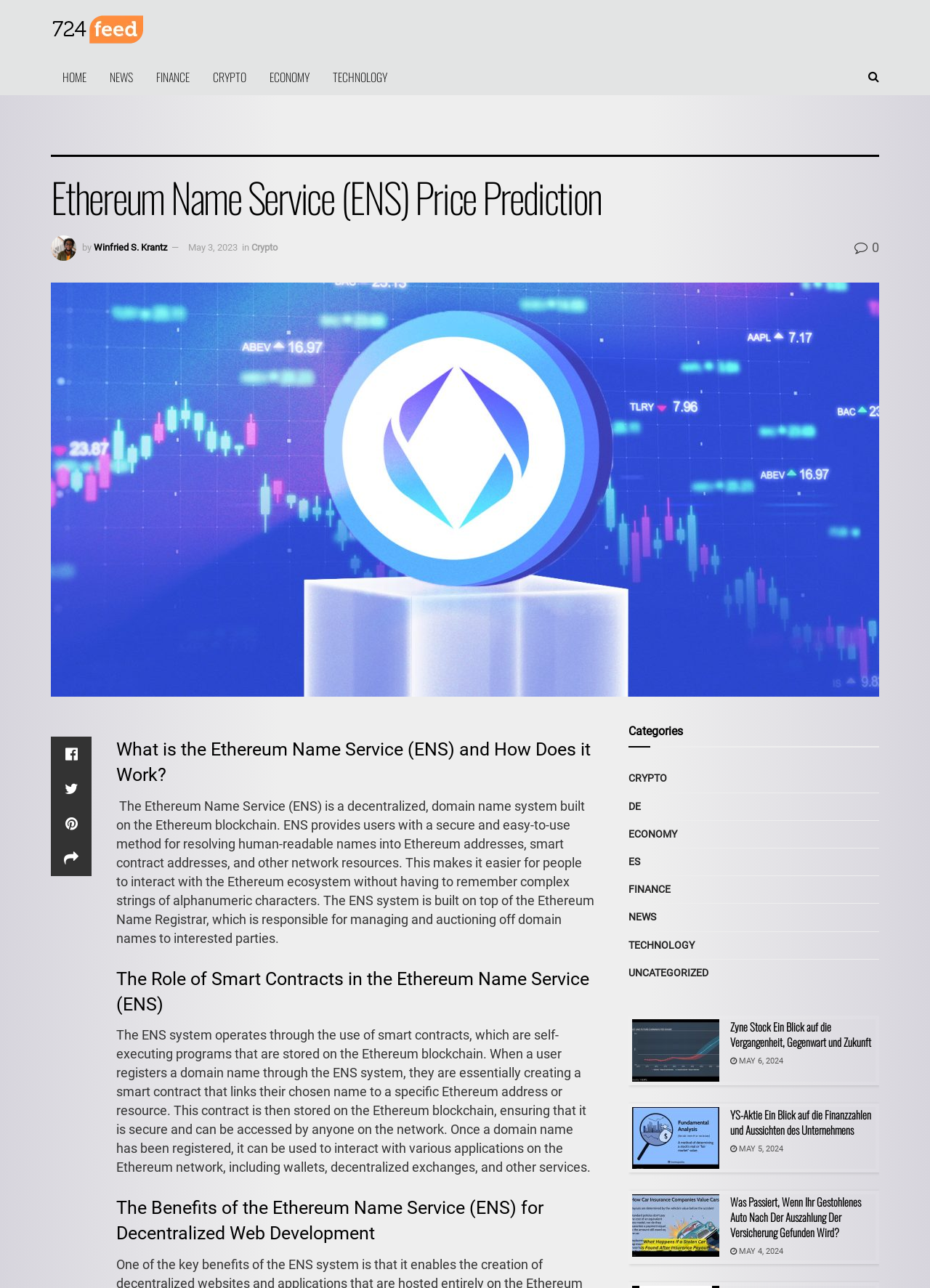Refer to the image and offer a detailed explanation in response to the question: How does the ENS system operate?

I found how the ENS system operates by reading the text in the element with the heading 'The Role of Smart Contracts in the Ethereum Name Service (ENS)'.